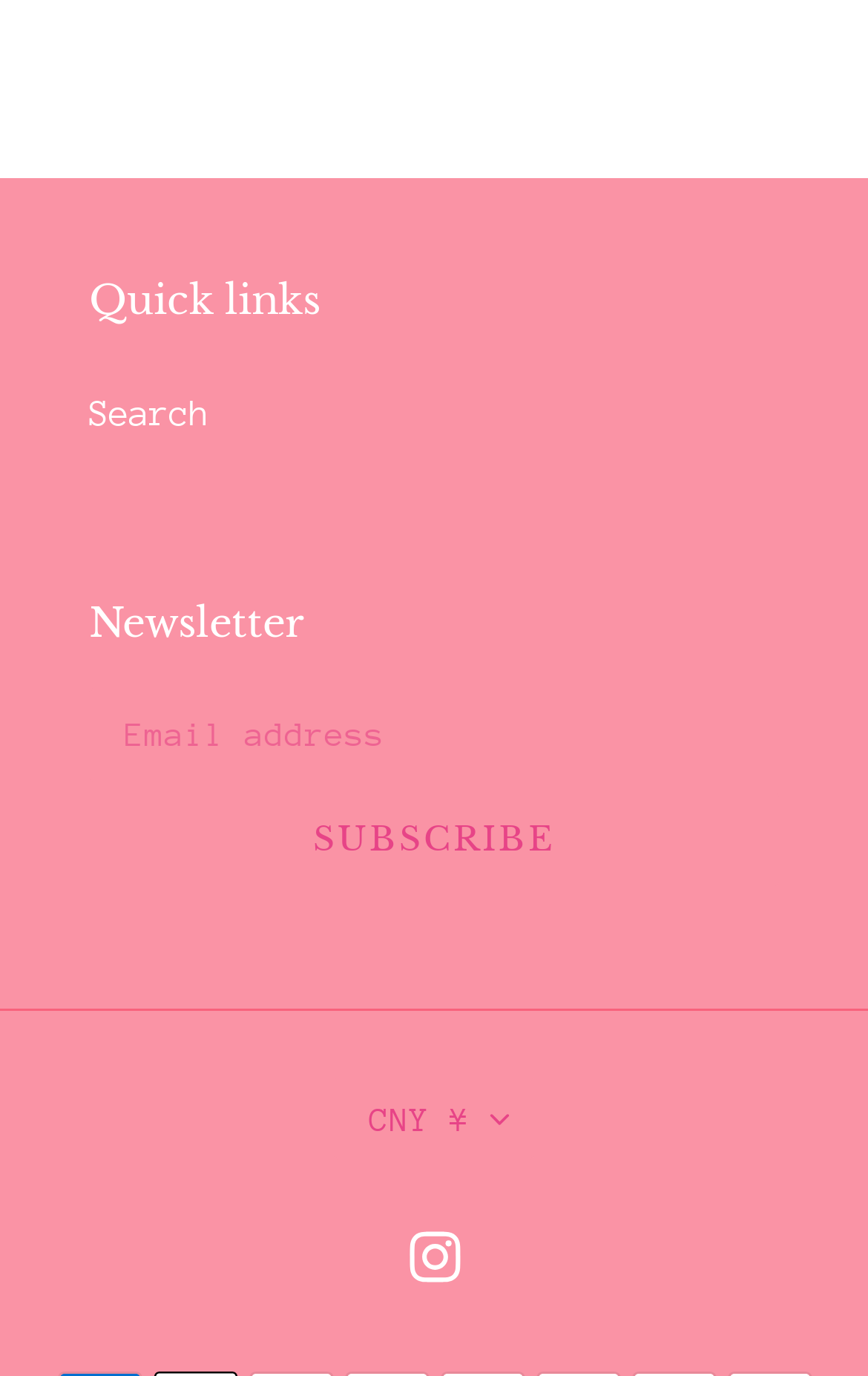Determine the bounding box for the UI element as described: "Subscribe". The coordinates should be represented as four float numbers between 0 and 1, formatted as [left, top, right, bottom].

[0.103, 0.576, 0.897, 0.644]